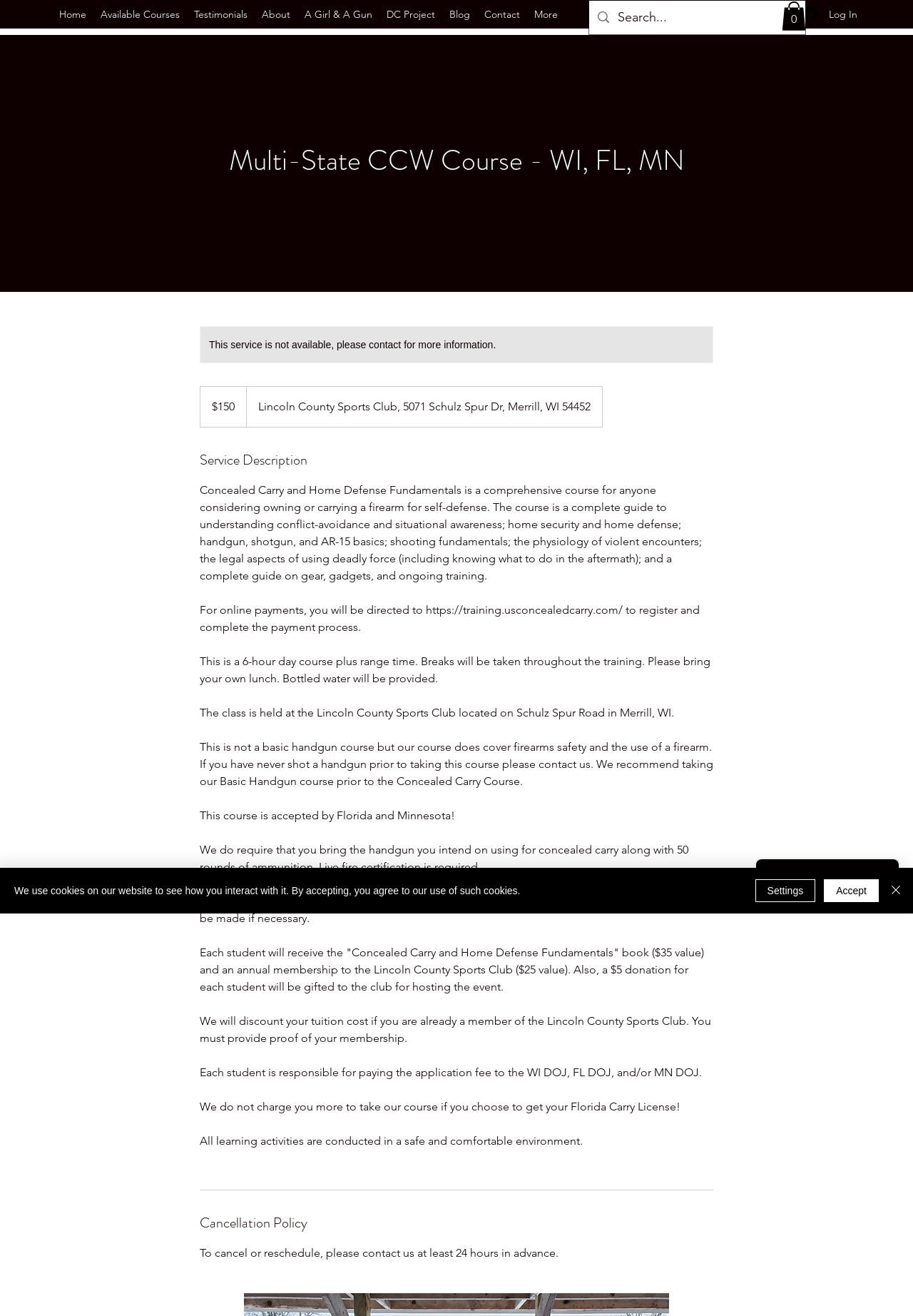Kindly determine the bounding box coordinates for the clickable area to achieve the given instruction: "Click the Cart button".

[0.856, 0.001, 0.883, 0.023]